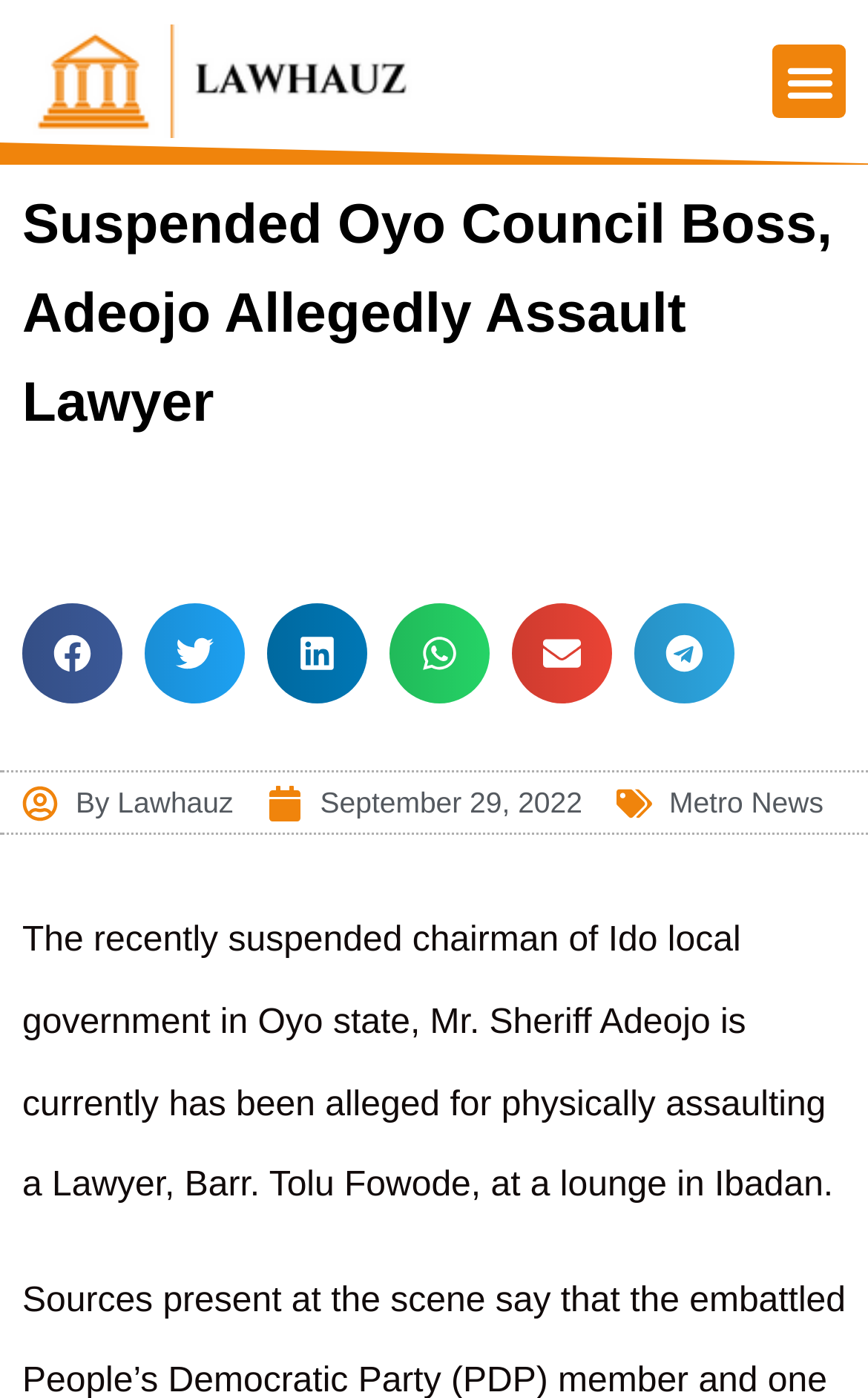Extract the main heading text from the webpage.

Suspended Oyo Council Boss, Adeojo Allegedly Assault Lawyer